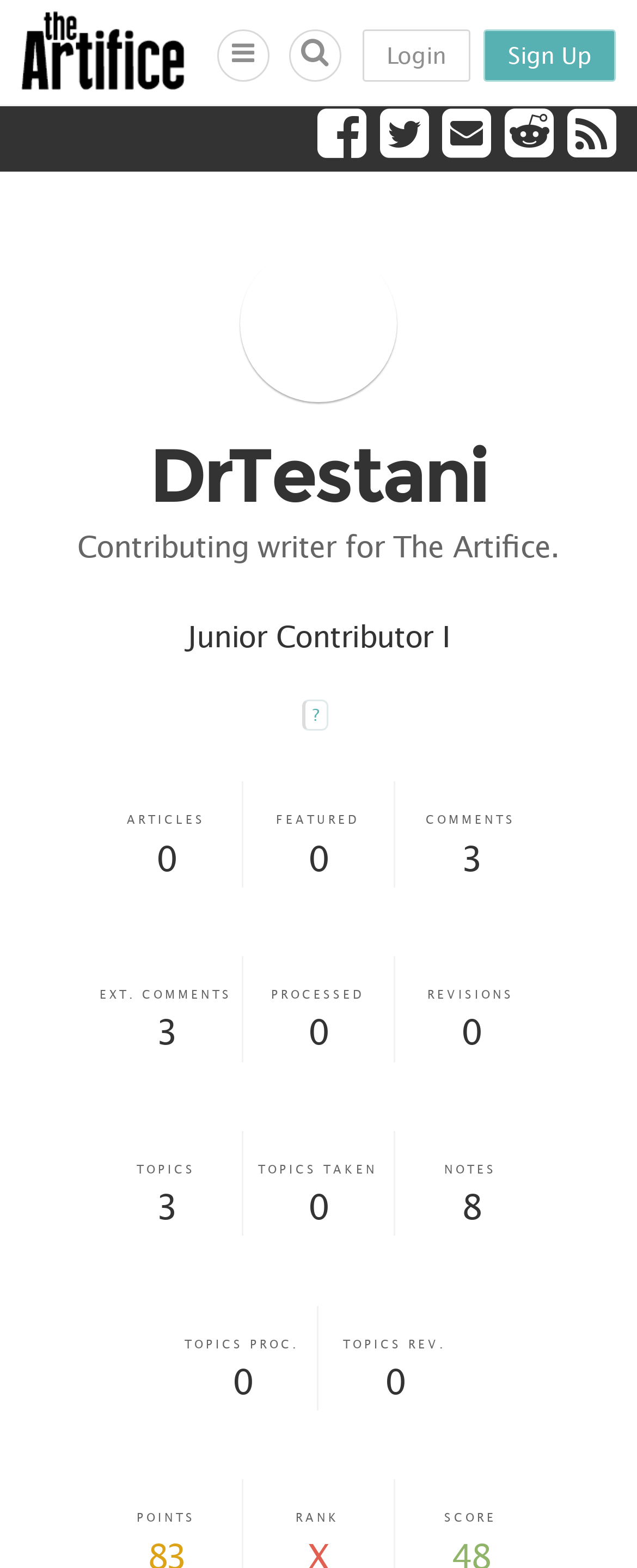Generate a comprehensive description of the webpage content.

The webpage appears to be a profile page for a user named "DrTestani" on an online magazine called "The Artifice". At the top left corner, there is a logo of "The Artifice" accompanied by a link to the magazine's homepage. To the right of the logo, there are several social media links and a login and sign-up button.

Below the top navigation bar, there is a heading that displays the user's name, "DrTestani", followed by a brief description of the user as a "Contributing writer for The Artifice." and their title as a "Junior Contributor I".

The main content of the page is divided into several sections. On the left side, there are several categories including "ARTICLES", "FEATURED", "COMMENTS", "EXT. COMMENTS", "PROCESSED", "REVISIONS", "TOPICS", "TOPICS TAKEN", and "NOTES", each with a corresponding number or statistic. On the right side, there are additional sections including "TOPICS PROC.", "TOPICS REV.", "POINTS", "RANK", and "SCORE", each with its own statistic.

There are a total of 13 links on the page, including the social media links, login and sign-up buttons, and various category links. There are also 14 static text elements, which provide additional information about the user and their activities on the magazine.